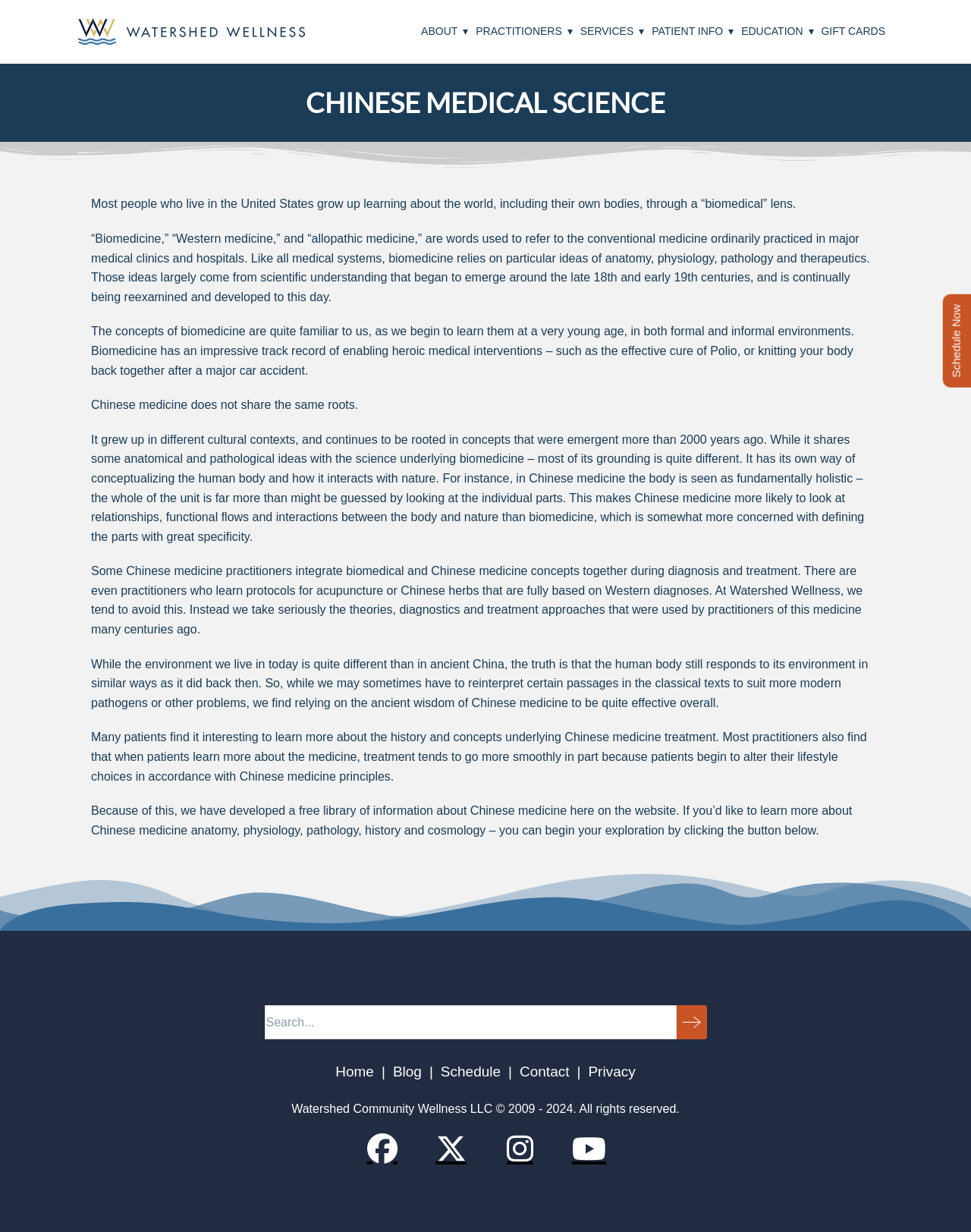Please find and give the text of the main heading on the webpage.

CHINESE MEDICAL SCIENCE